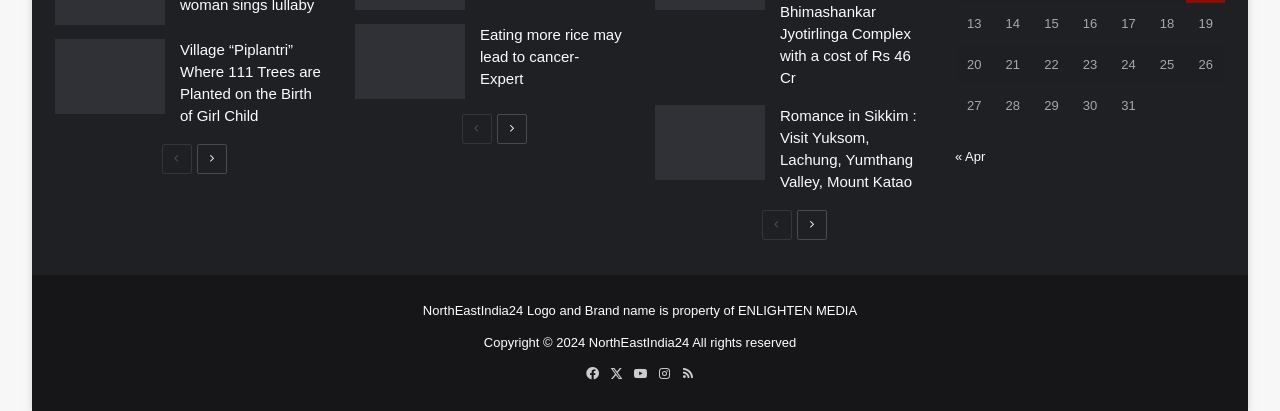How many grid cells are in the calendar?
Based on the screenshot, respond with a single word or phrase.

26